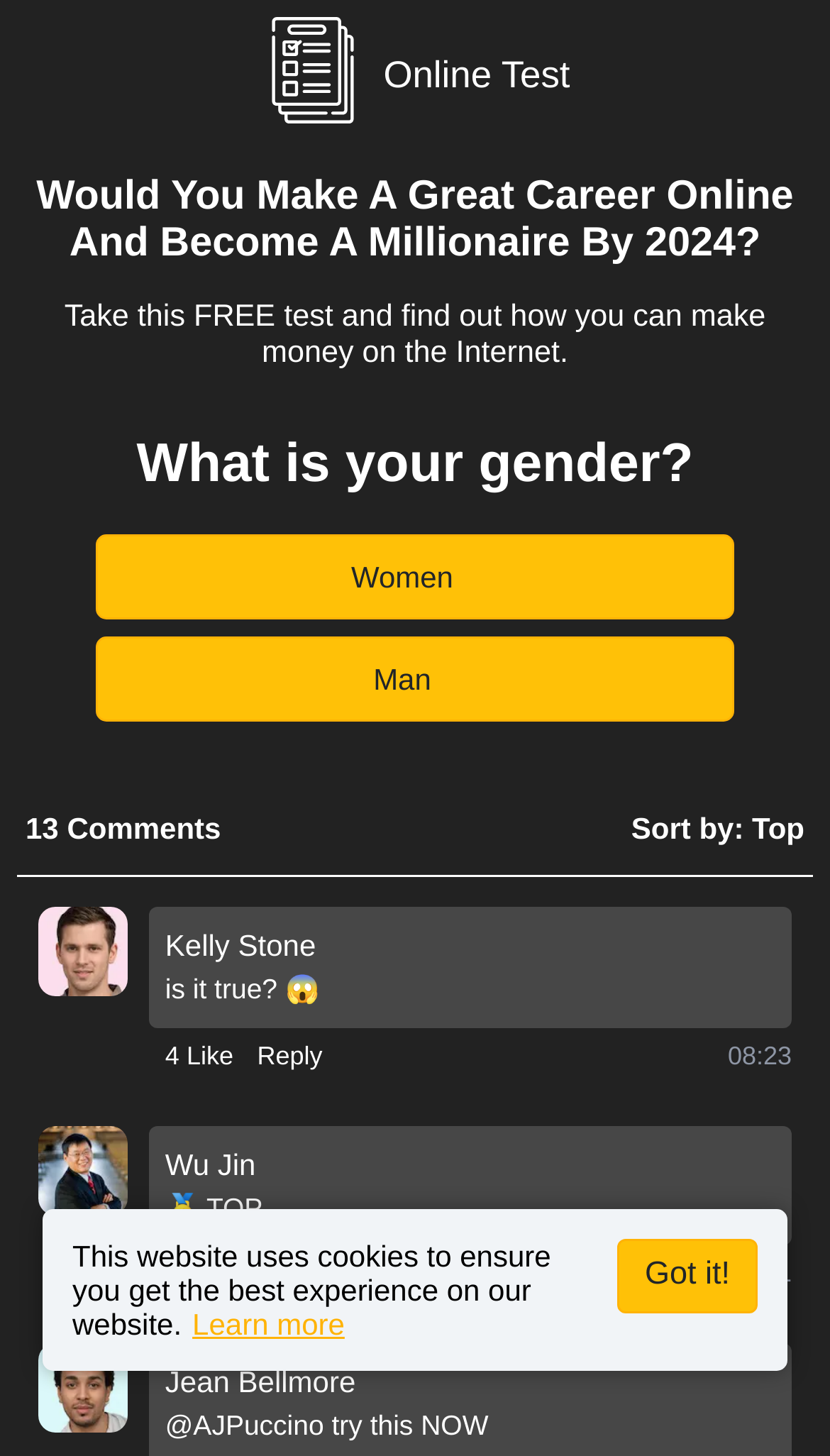Identify the bounding box coordinates of the clickable region necessary to fulfill the following instruction: "Click the '4 Like' button". The bounding box coordinates should be four float numbers between 0 and 1, i.e., [left, top, right, bottom].

[0.199, 0.711, 0.281, 0.738]